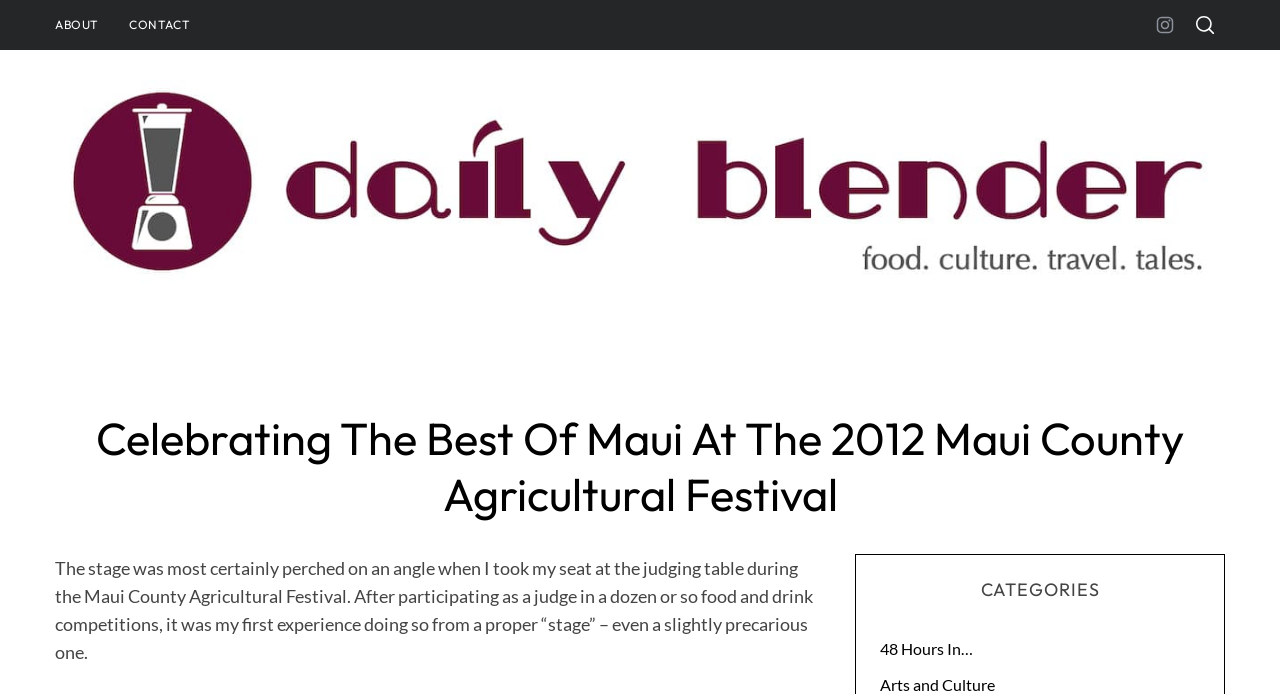Identify the bounding box coordinates for the UI element described as: "About".

[0.031, 0.016, 0.089, 0.056]